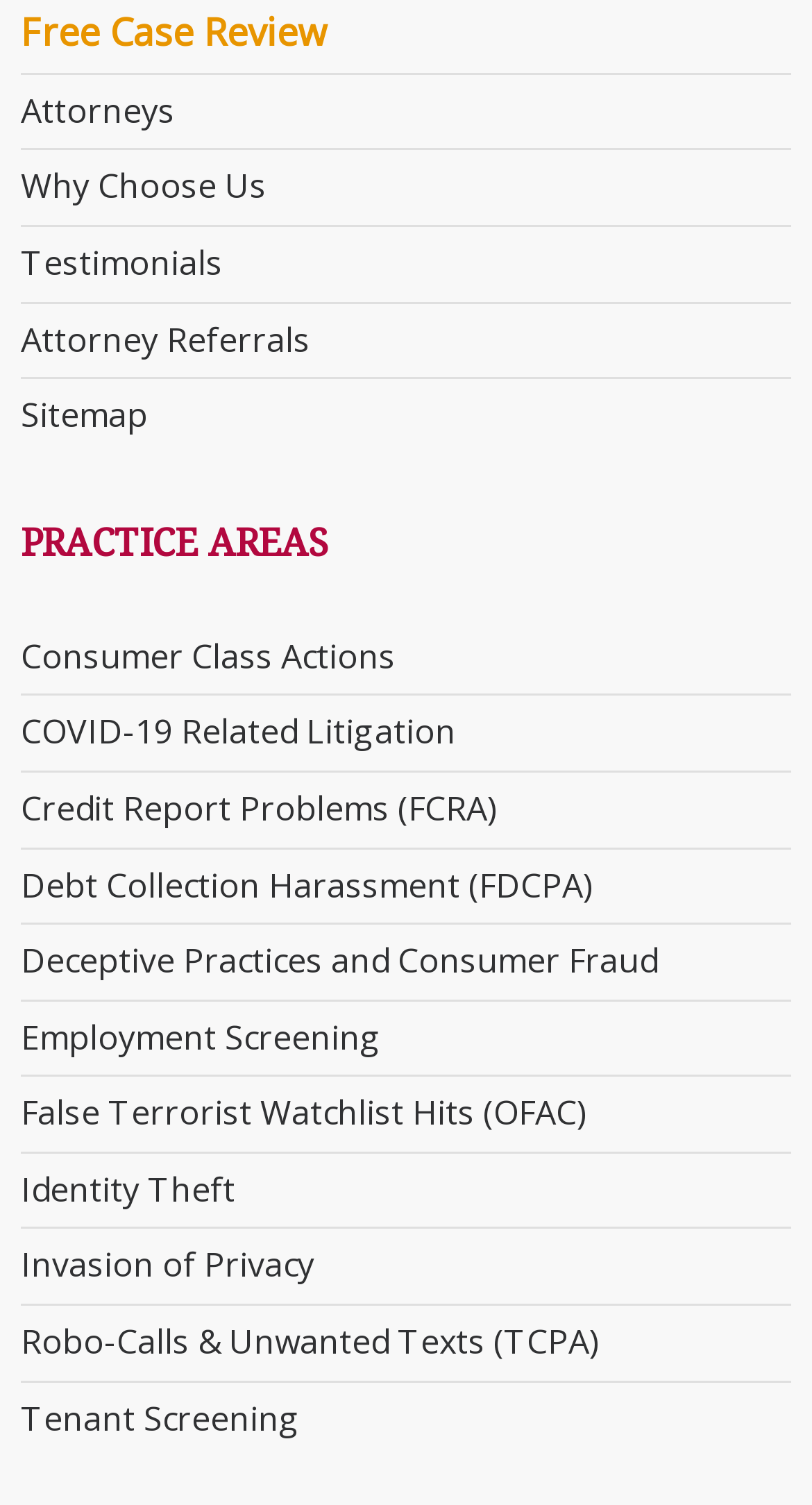Please identify the bounding box coordinates of the region to click in order to complete the task: "Explore 'Debt Collection Harassment (FDCPA)'". The coordinates must be four float numbers between 0 and 1, specified as [left, top, right, bottom].

[0.026, 0.572, 0.731, 0.603]